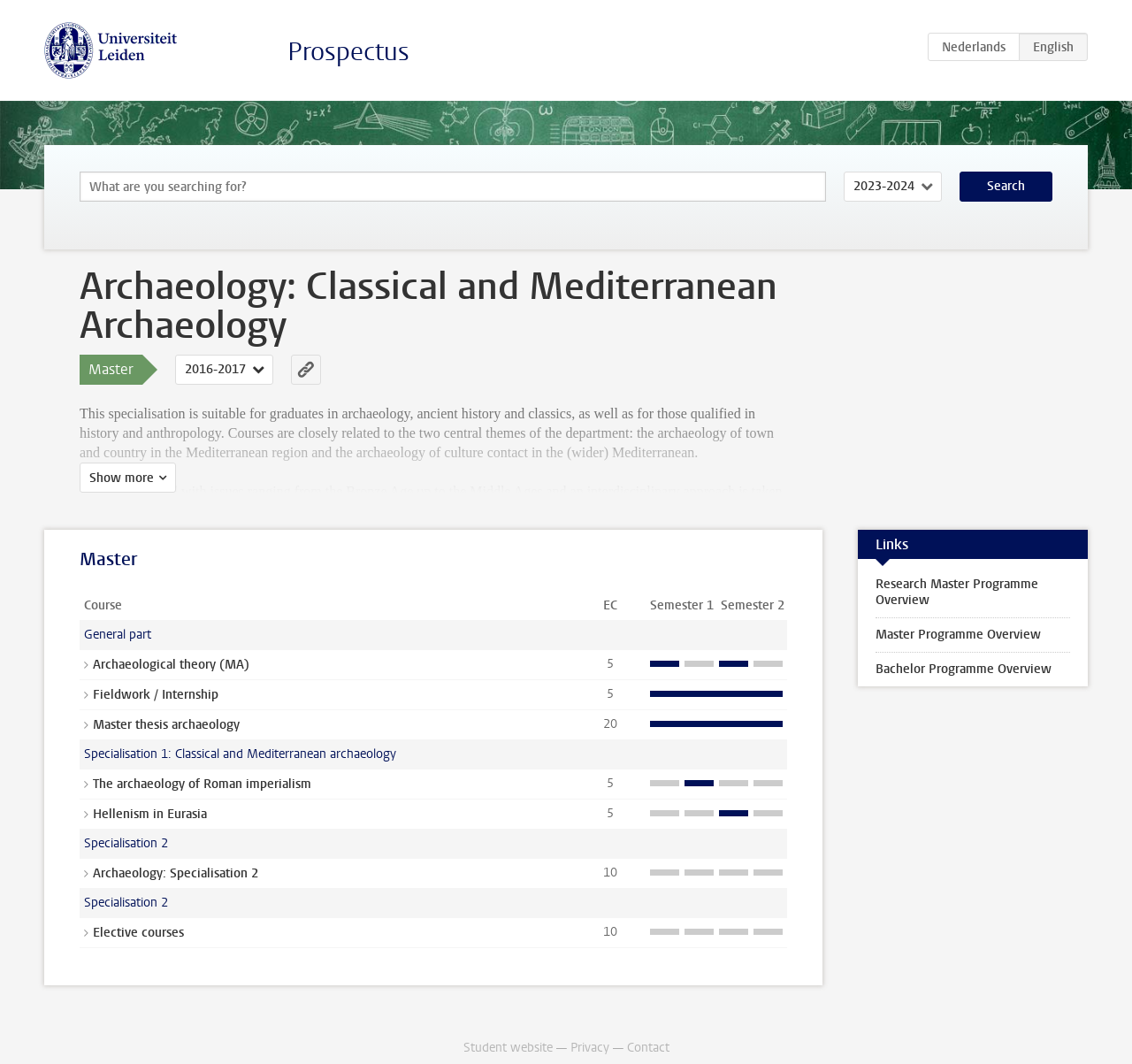Refer to the image and provide an in-depth answer to the question: 
What is the academic year of the master programme?

The academic year of the master programme can be found in the title of the webpage, which is 'Archaeology: Classical and Mediterranean Archaeology (Master 2016-2017) - Prospectus - Universiteit Leiden'.